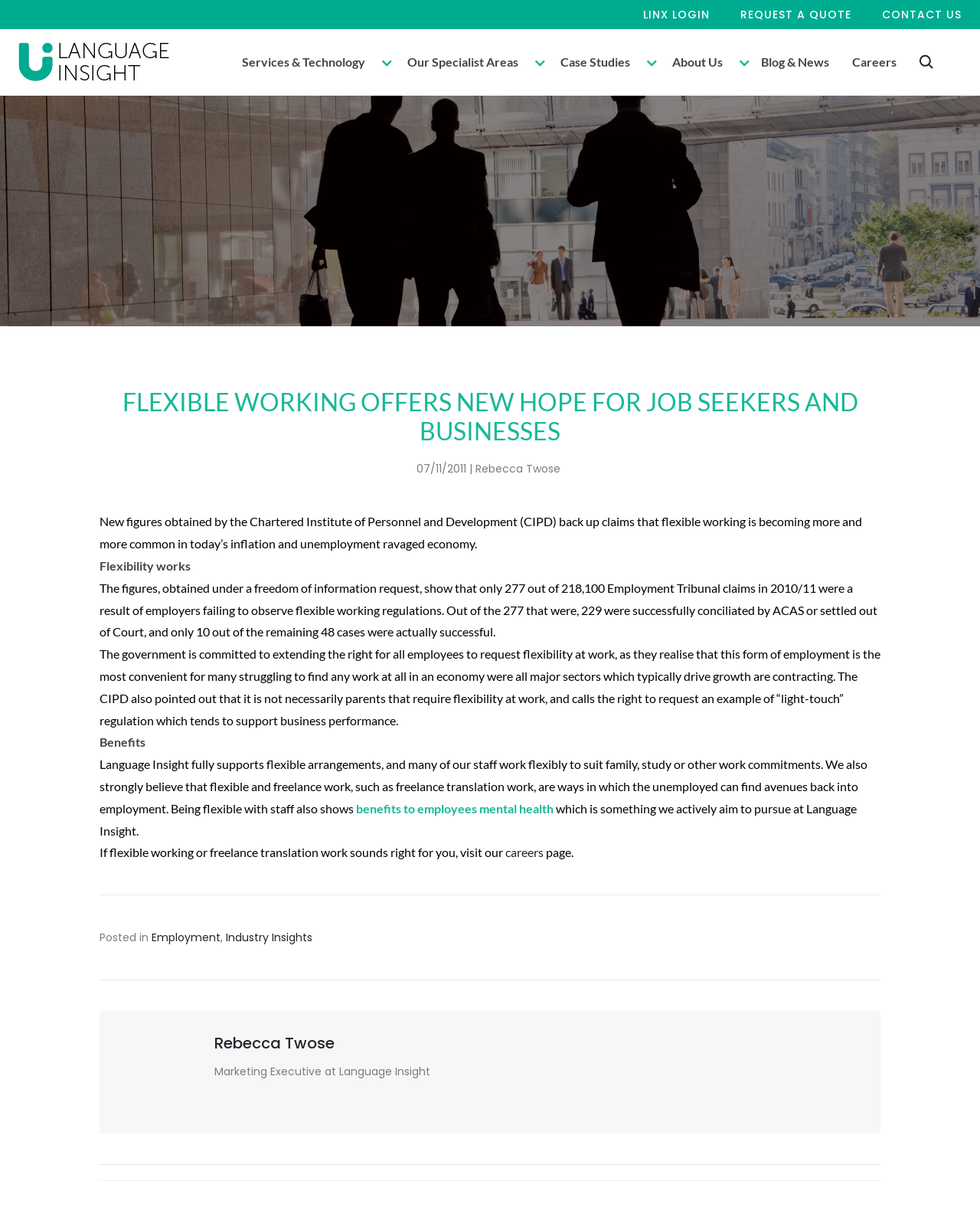Please identify the bounding box coordinates of the area that needs to be clicked to fulfill the following instruction: "Read about services and technology."

[0.231, 0.03, 0.4, 0.072]